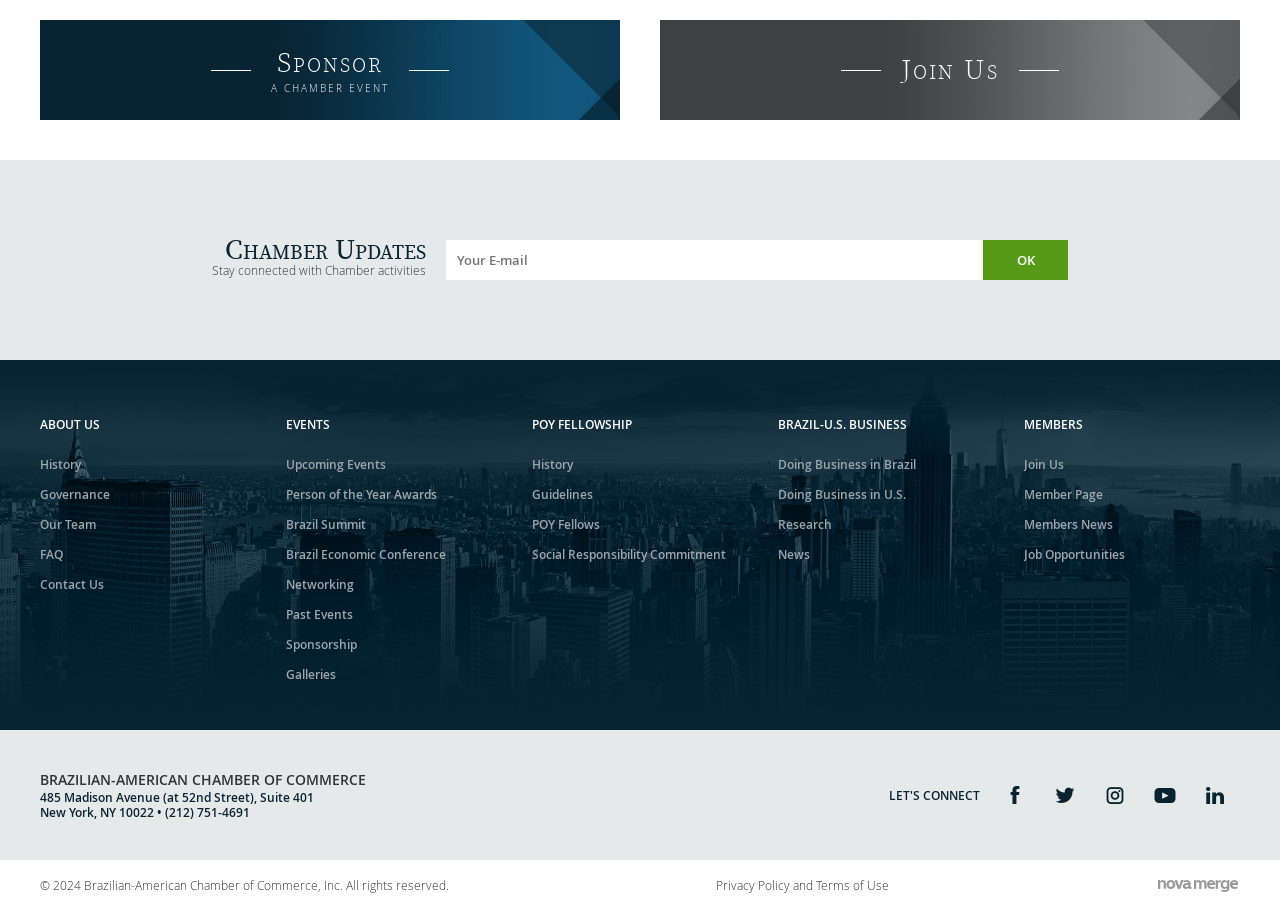Find the bounding box coordinates of the element to click in order to complete this instruction: "Sponsor a chamber event". The bounding box coordinates must be four float numbers between 0 and 1, denoted as [left, top, right, bottom].

[0.031, 0.022, 0.484, 0.132]